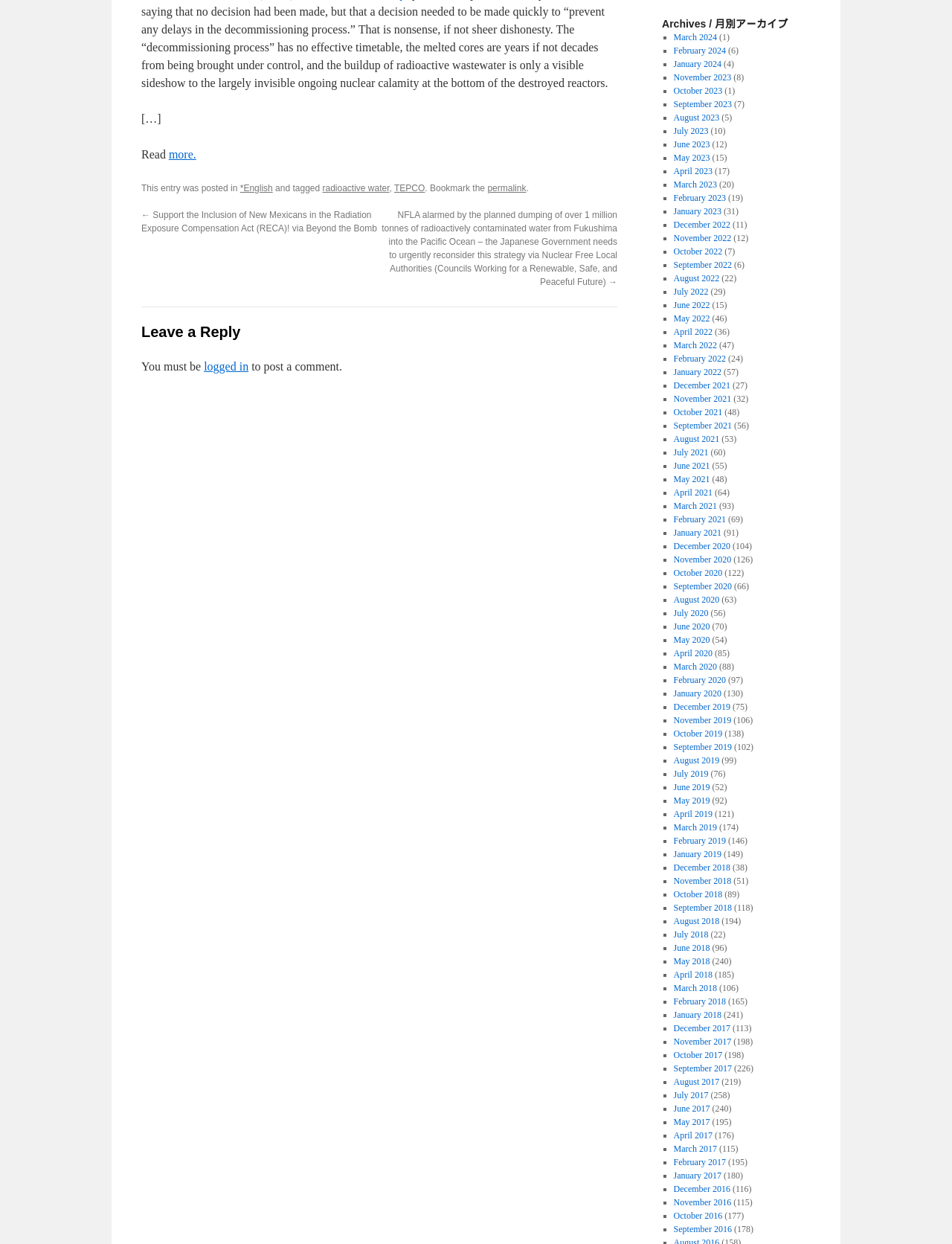Give a one-word or one-phrase response to the question:
How many archive months are listed?

12